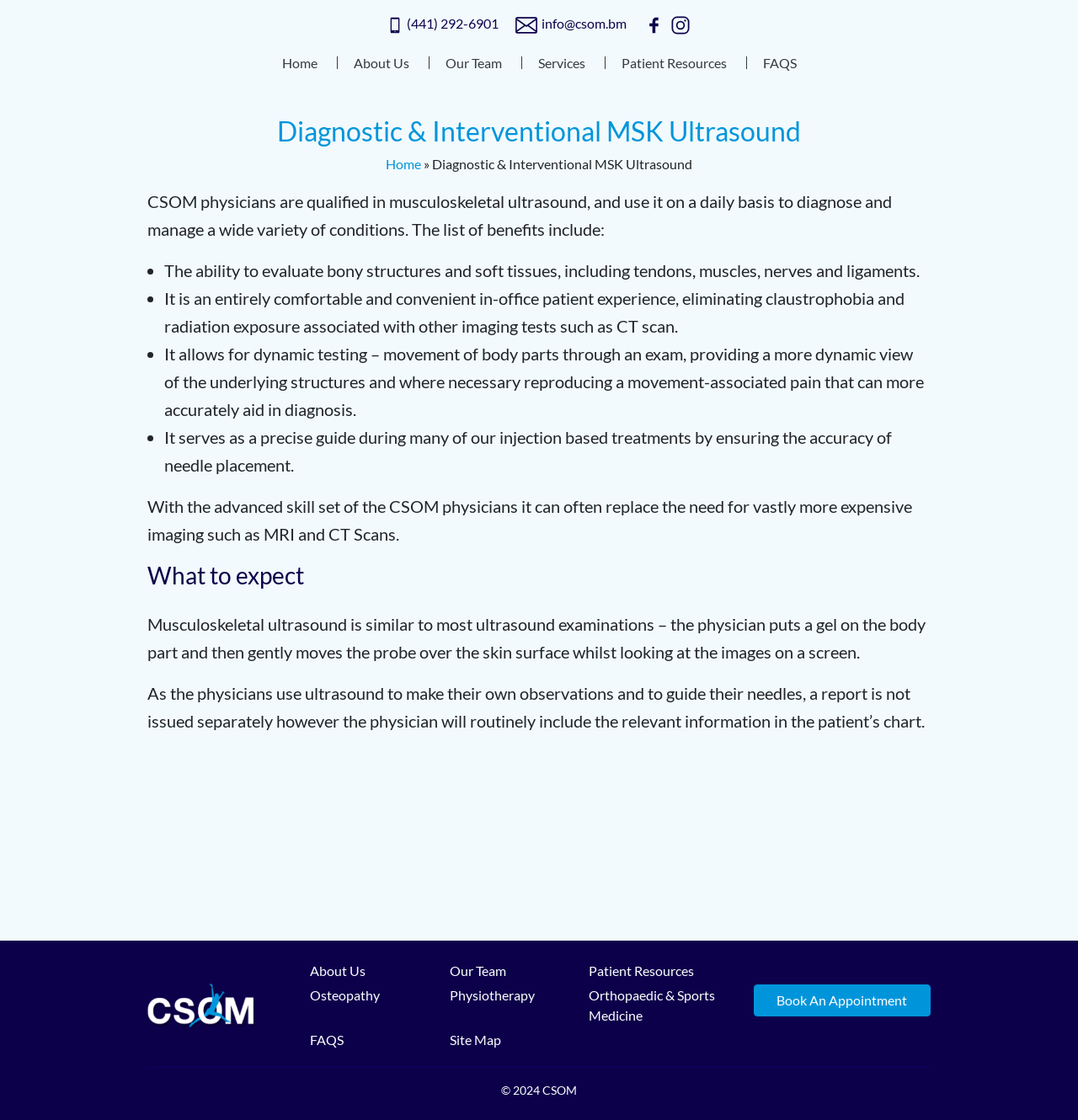Provide the bounding box coordinates of the HTML element this sentence describes: "Book An Appointment". The bounding box coordinates consist of four float numbers between 0 and 1, i.e., [left, top, right, bottom].

[0.699, 0.879, 0.863, 0.908]